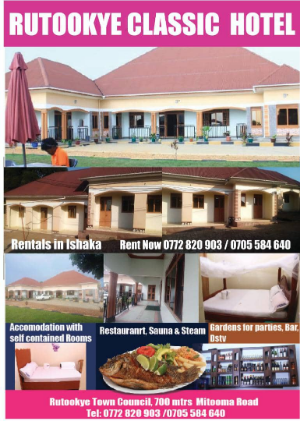Answer succinctly with a single word or phrase:
What facilities are available in the restaurant?

sauna and steam